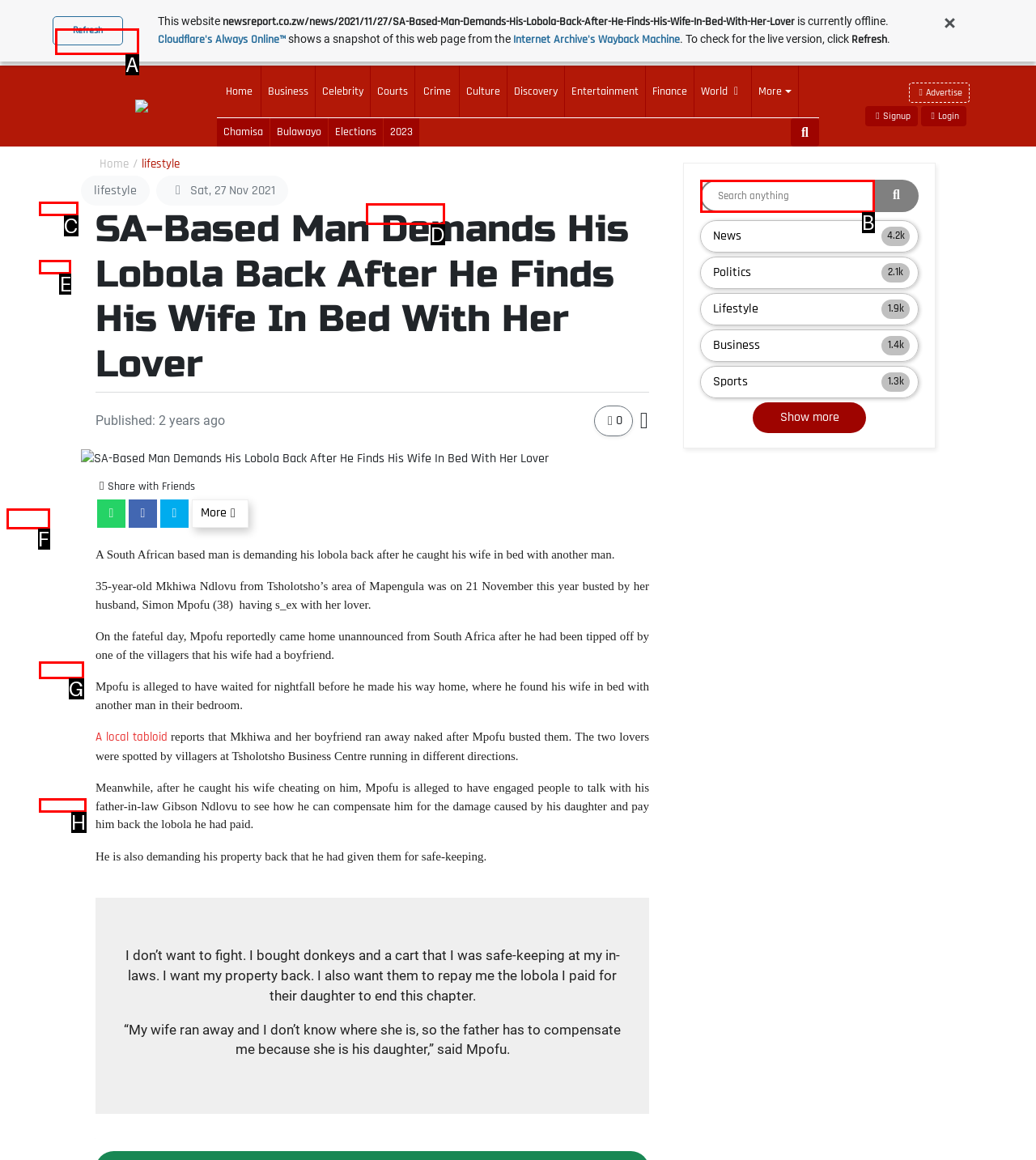What option should you select to complete this task: Search for something? Indicate your answer by providing the letter only.

B